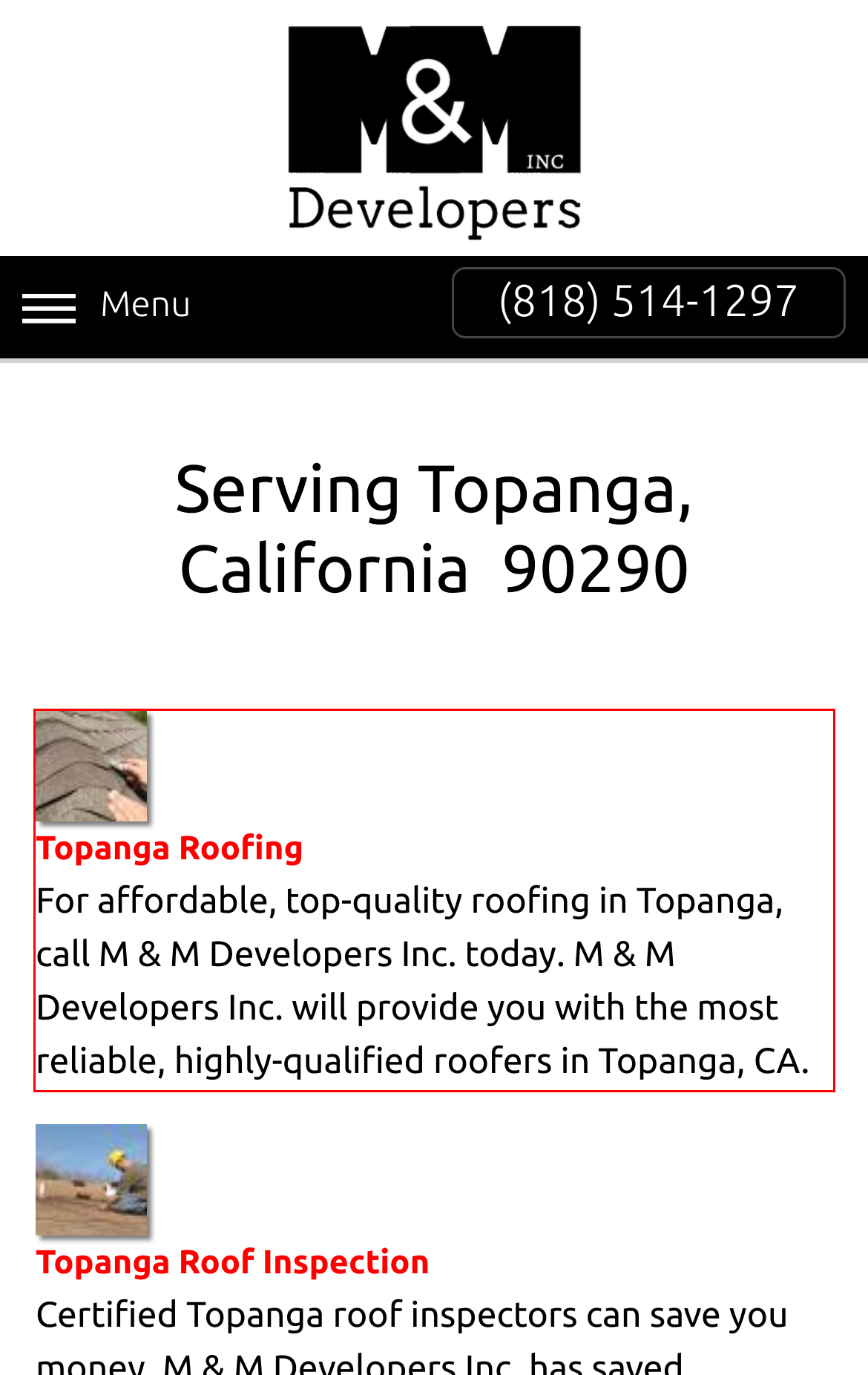From the screenshot of the webpage, locate the red bounding box and extract the text contained within that area.

Topanga Roofing For affordable, top-quality roofing in Topanga, call M & M Developers Inc. today. M & M Developers Inc. will provide you with the most reliable, highly-qualified roofers in Topanga, CA.